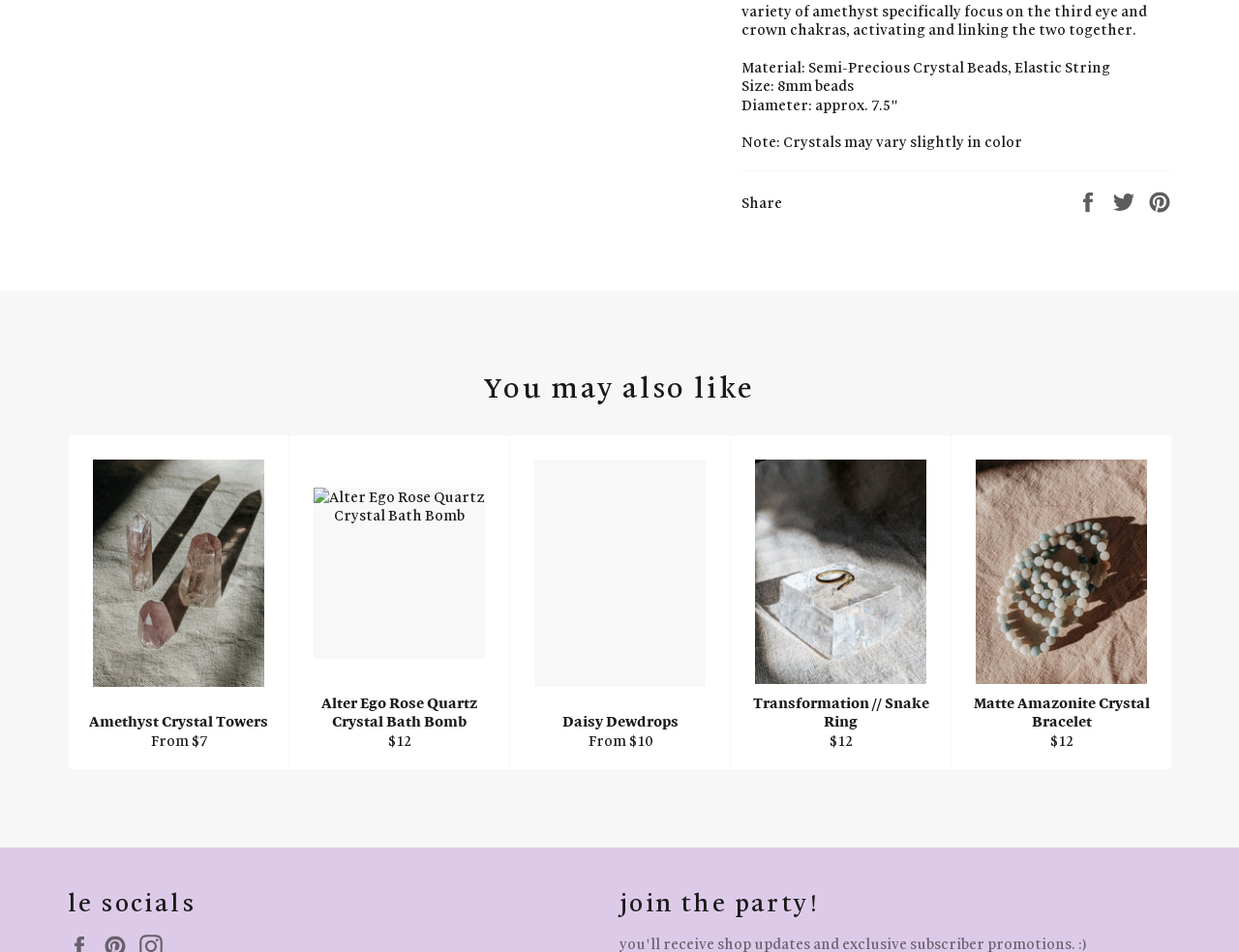Please locate the bounding box coordinates of the region I need to click to follow this instruction: "View Alter Ego Rose Quartz Crystal Bath Bomb product".

[0.233, 0.457, 0.411, 0.809]